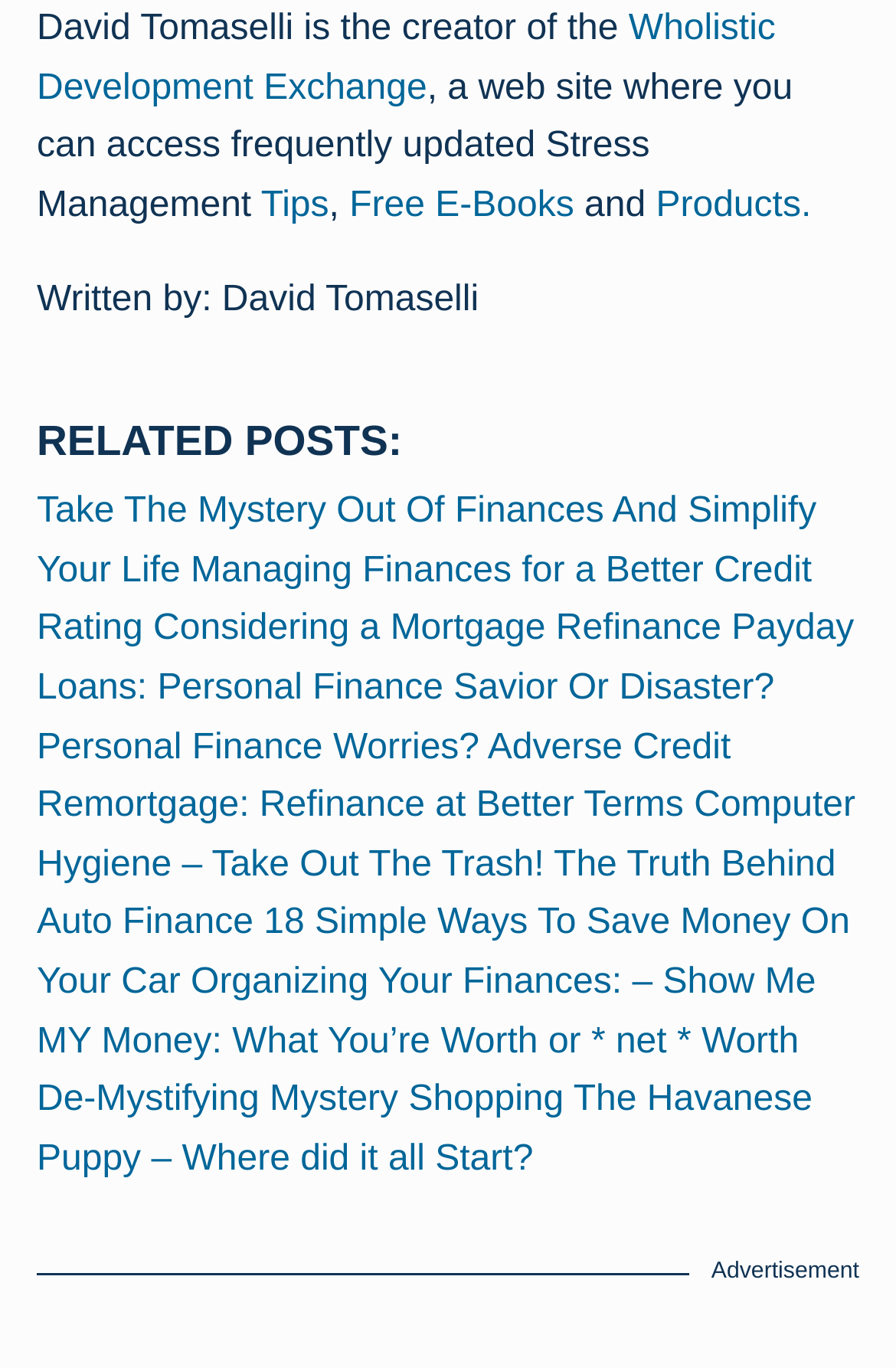Answer the following in one word or a short phrase: 
How many links are there in the RELATED POSTS section?

11